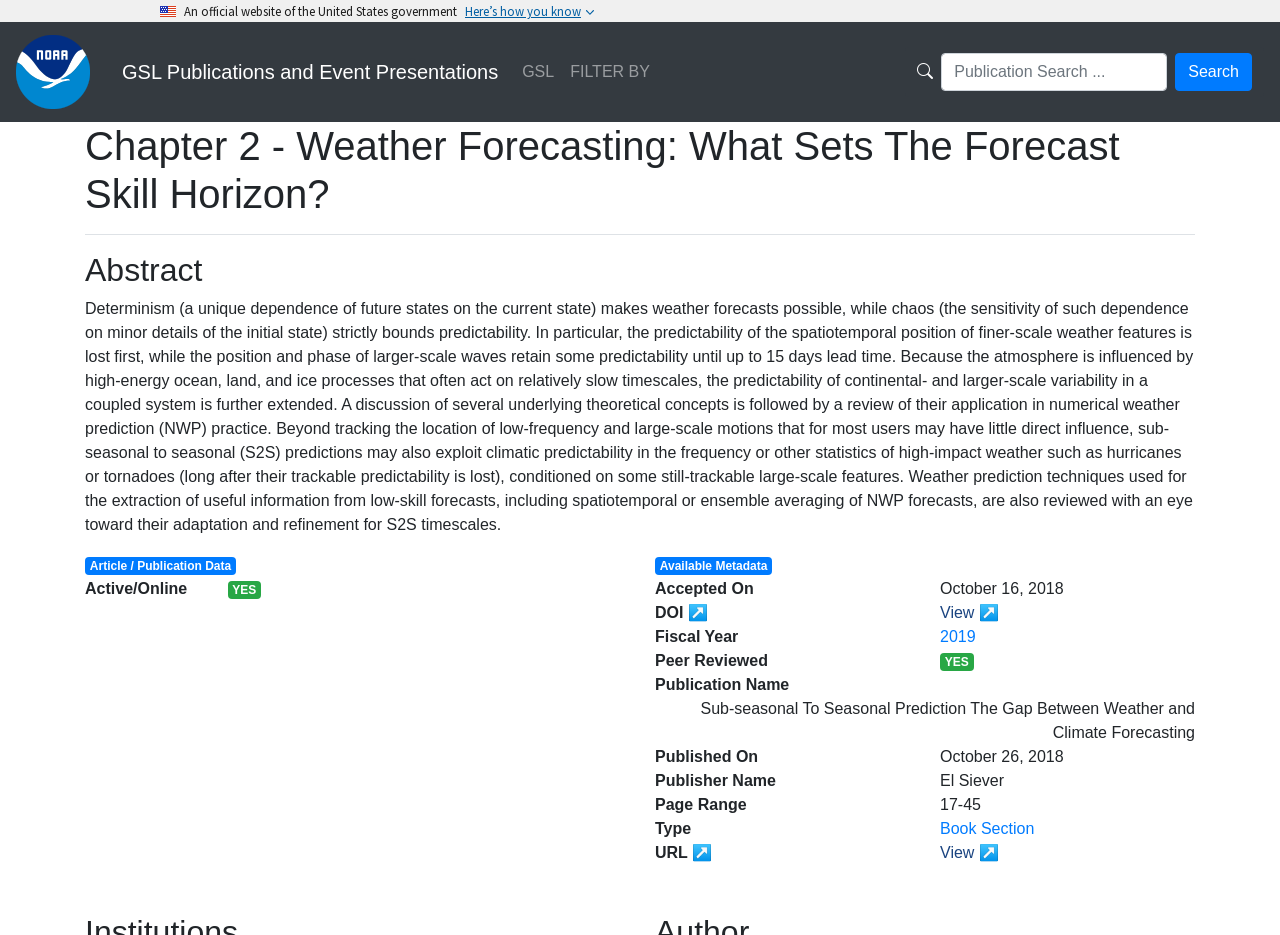Based on the element description "GSL Publications and Event Presentations", predict the bounding box coordinates of the UI element.

[0.095, 0.056, 0.389, 0.098]